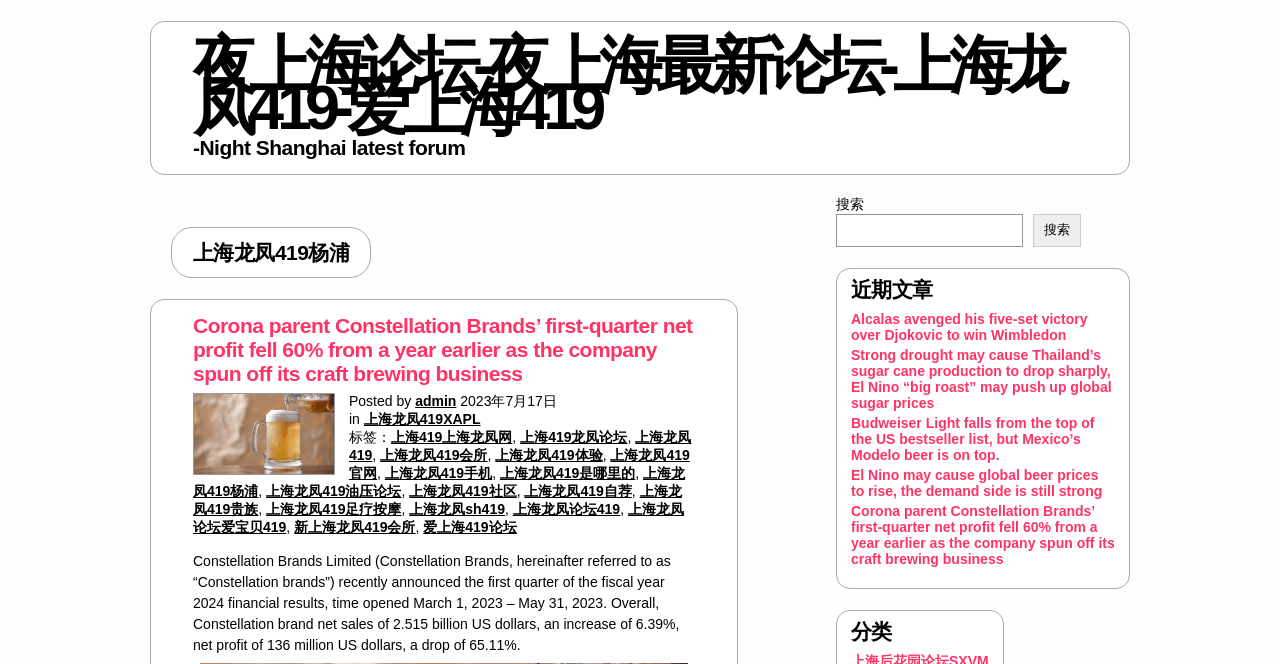Is there a search function on the webpage?
Offer a detailed and full explanation in response to the question.

The search function is located on the right side of the webpage, indicated by the search icon and the StaticText '搜索'. There is also a searchbox and a button with the same label, which suggests that users can input search queries and submit them to search for relevant content.